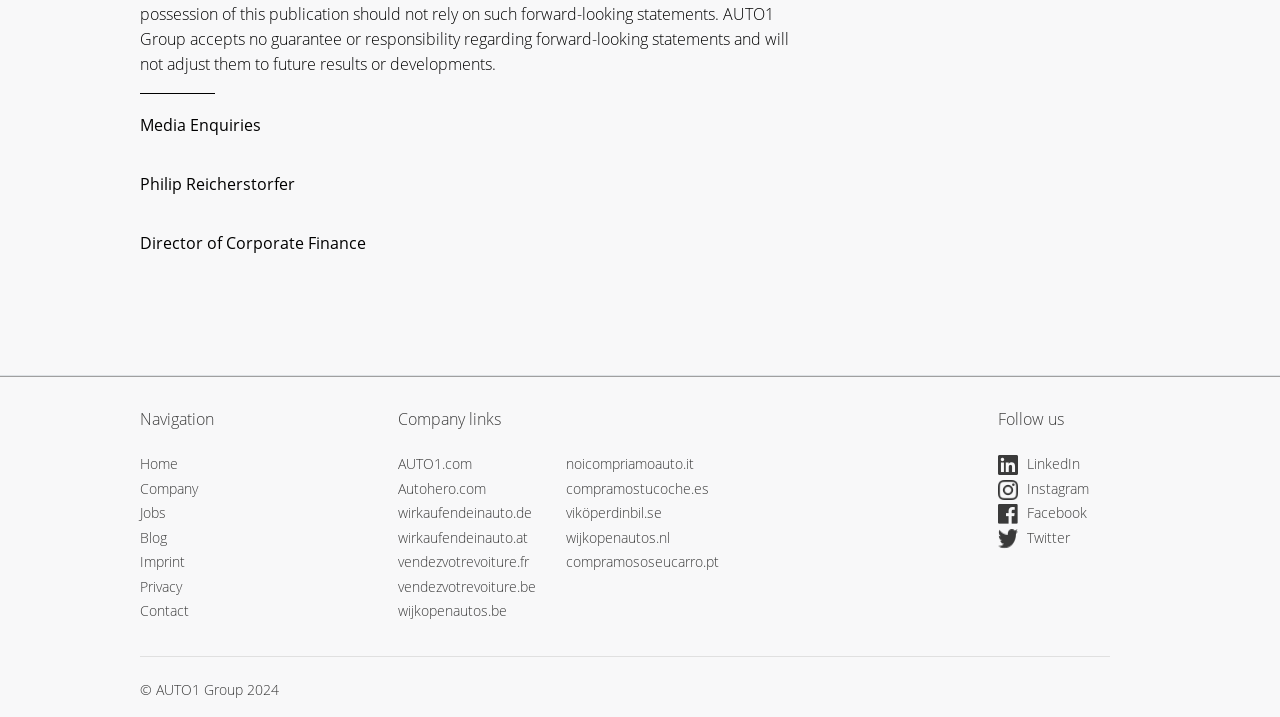Give a short answer to this question using one word or a phrase:
What is the year of copyright mentioned in the webpage?

2024